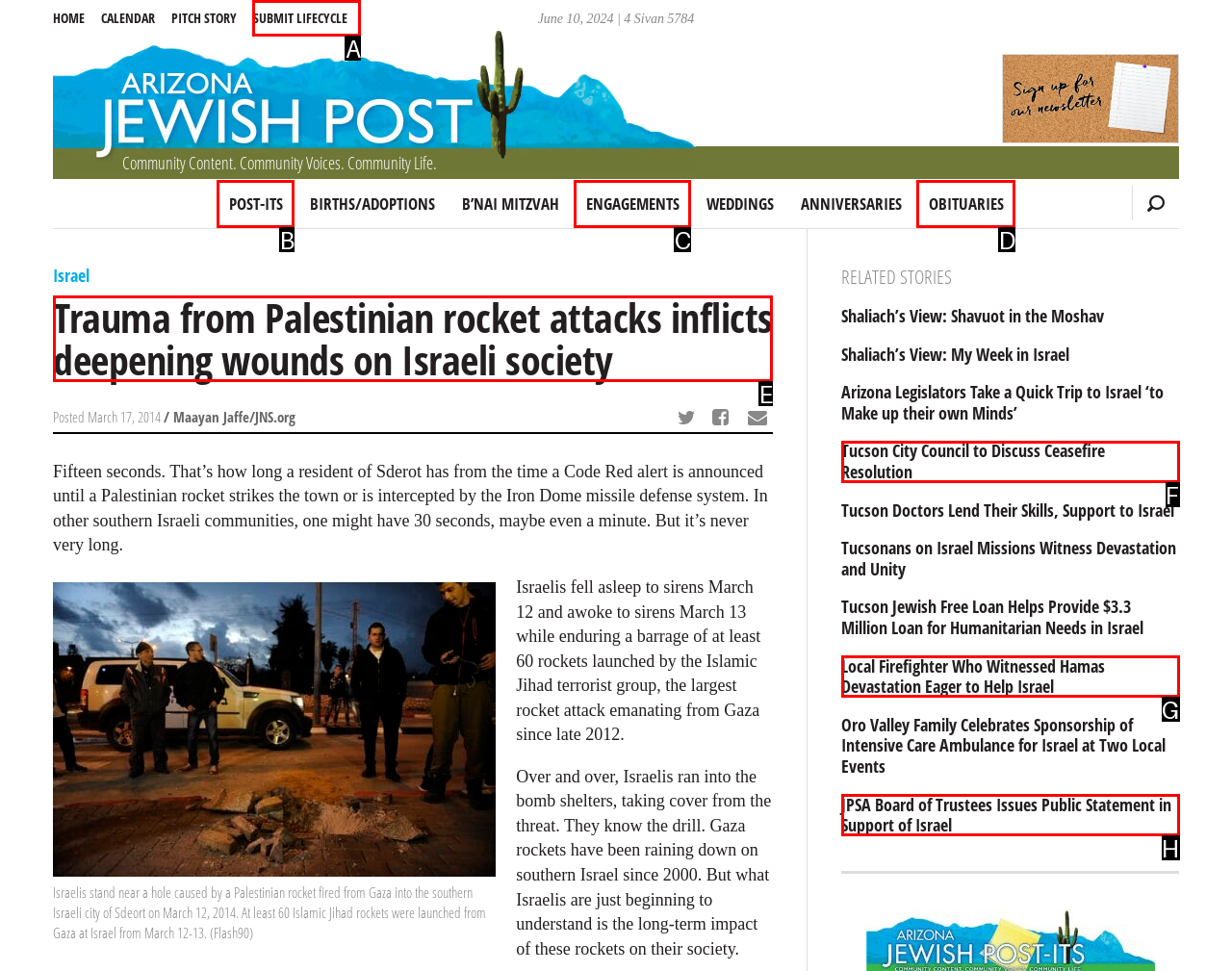Determine which option should be clicked to carry out this task: View file details
State the letter of the correct choice from the provided options.

None